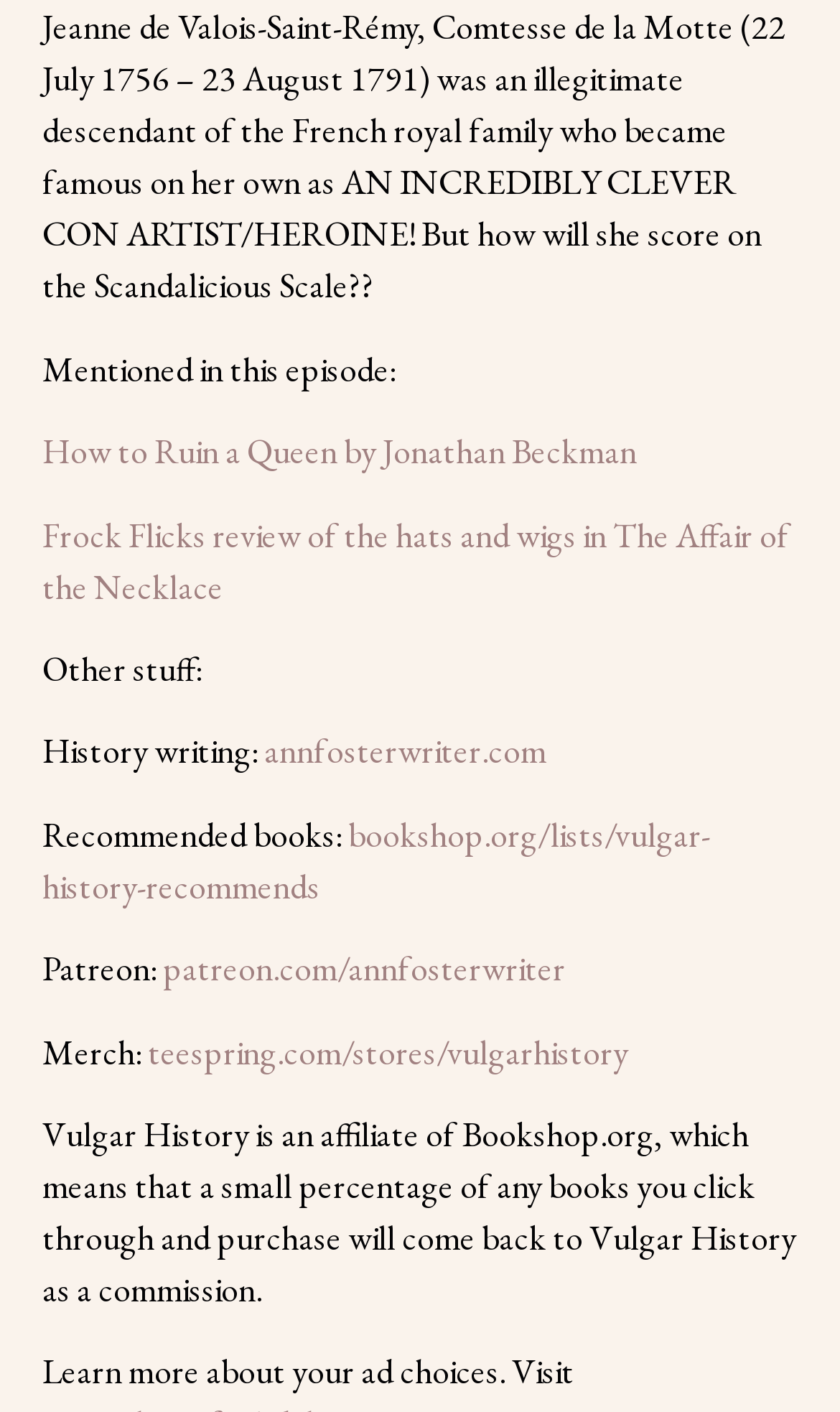What is the URL of the Patreon page?
Based on the image, provide a one-word or brief-phrase response.

patreon.com/annfosterwriter